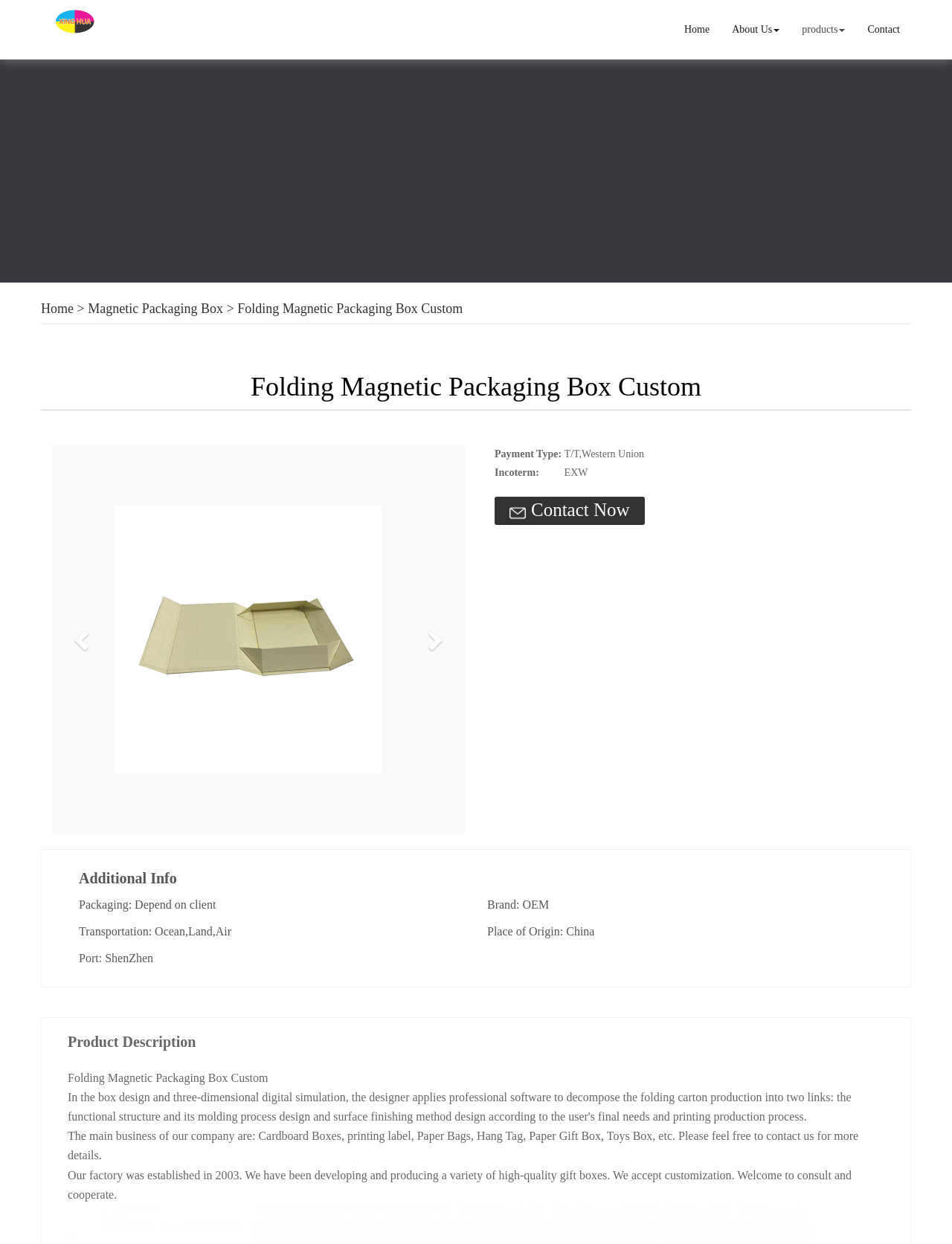Please determine the bounding box coordinates of the clickable area required to carry out the following instruction: "Click on Home". The coordinates must be four float numbers between 0 and 1, represented as [left, top, right, bottom].

[0.707, 0.009, 0.757, 0.039]